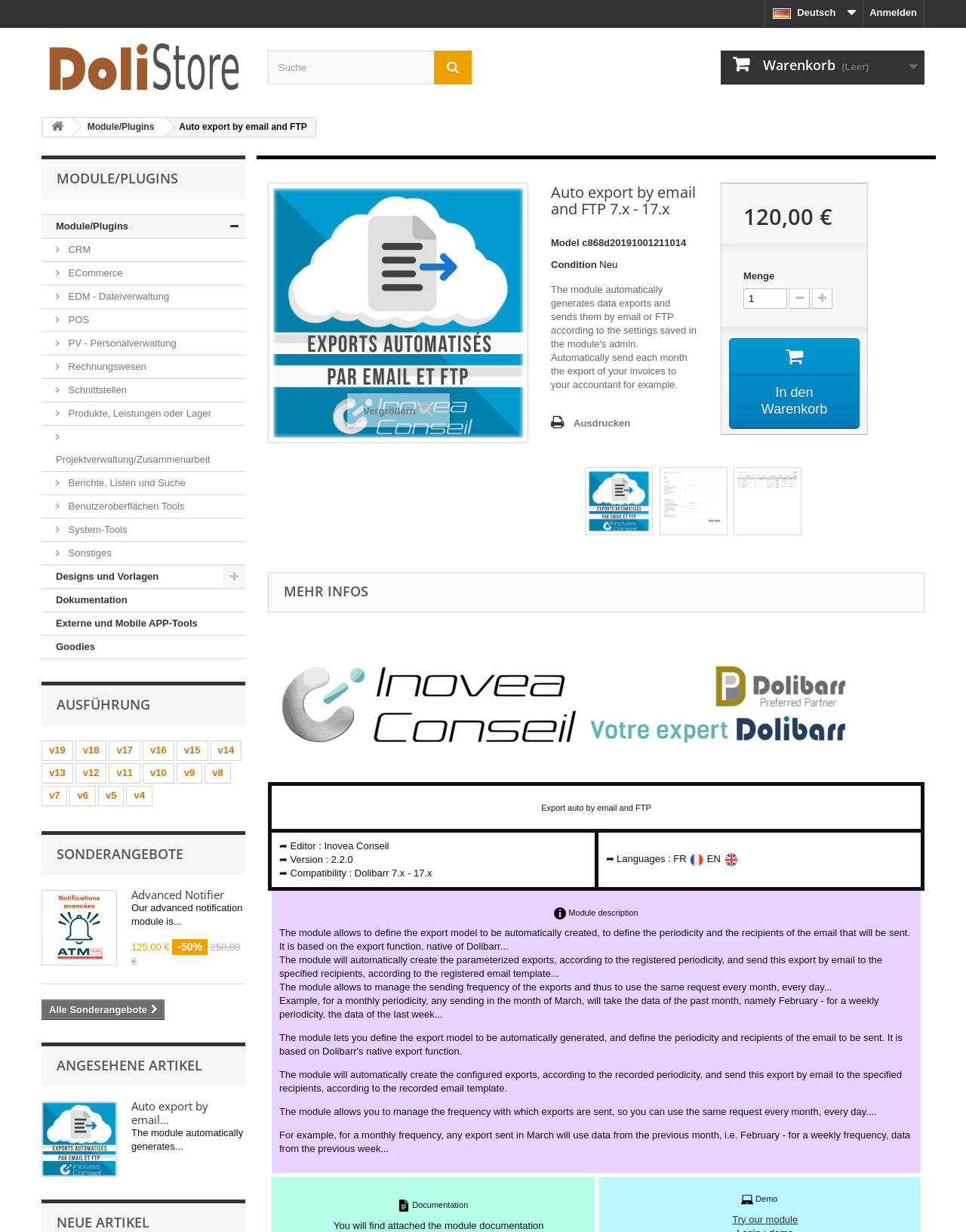Identify and extract the main heading of the webpage.

Auto export by email and FTP 7.x - 17.x